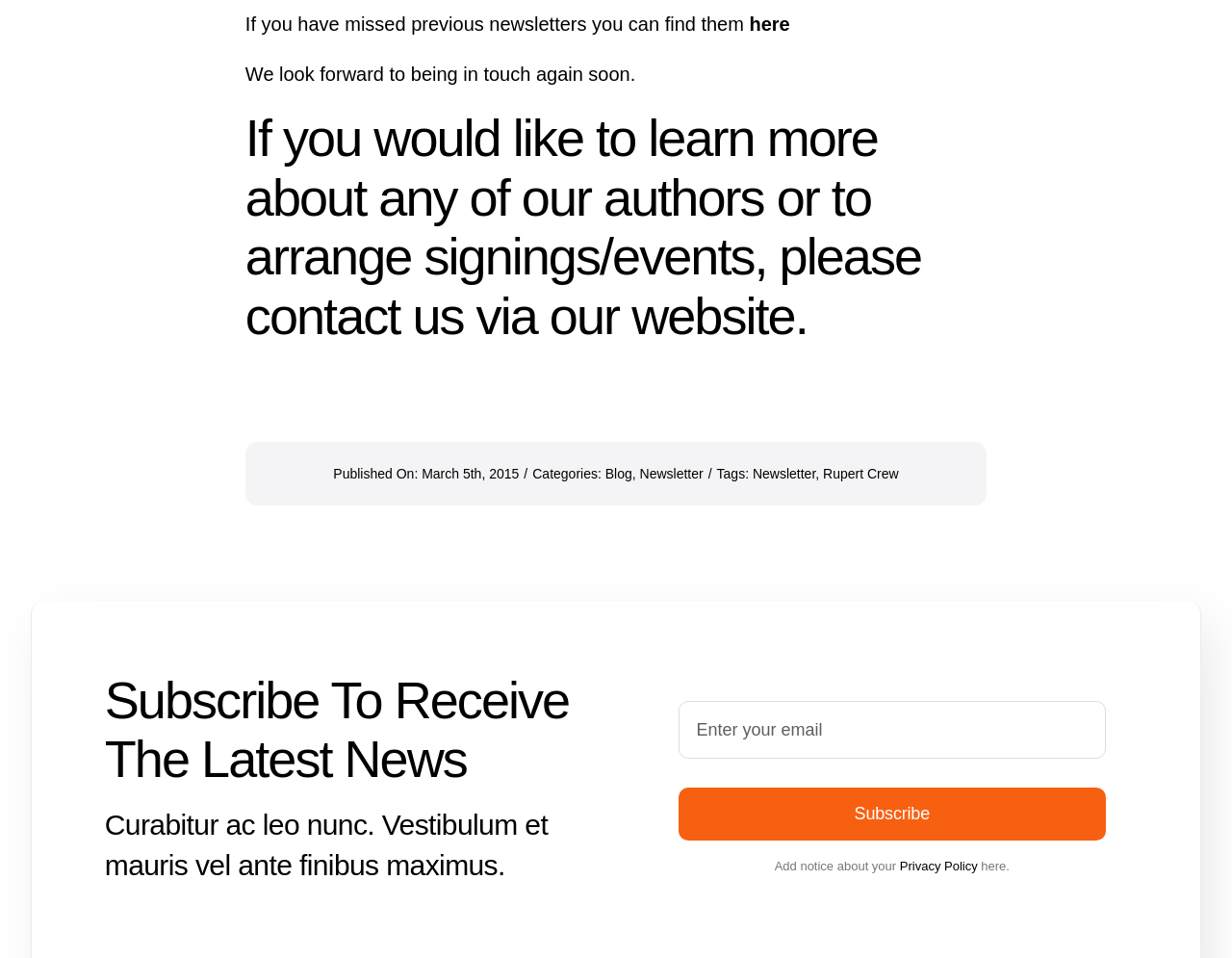Find the bounding box coordinates for the element that must be clicked to complete the instruction: "click here to find previous newsletters". The coordinates should be four float numbers between 0 and 1, indicated as [left, top, right, bottom].

[0.608, 0.014, 0.641, 0.037]